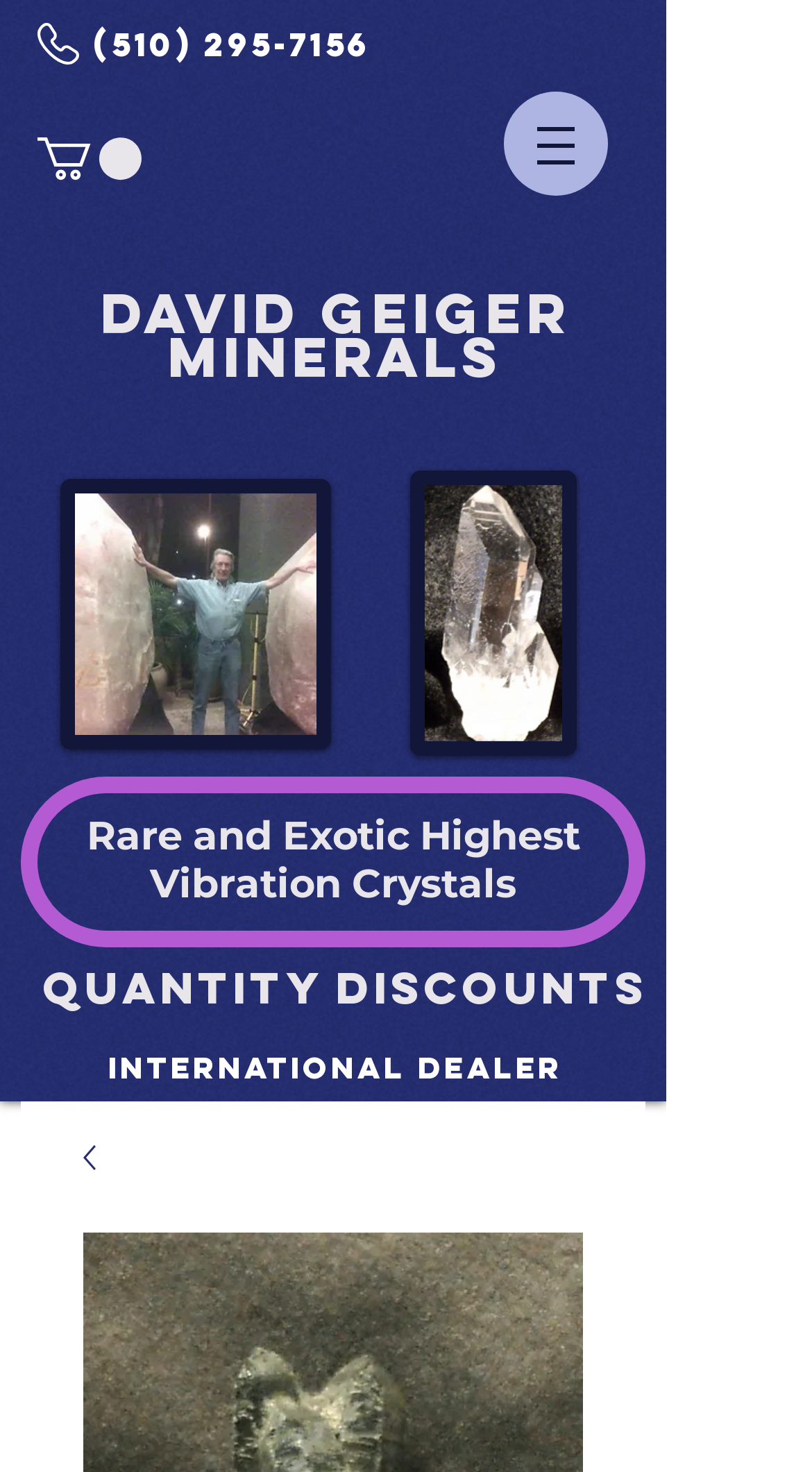Carefully observe the image and respond to the question with a detailed answer:
What is the phone number on the webpage?

I found the phone number by looking at the heading element with the text '(510) 295-7156' which is located at the top of the webpage.